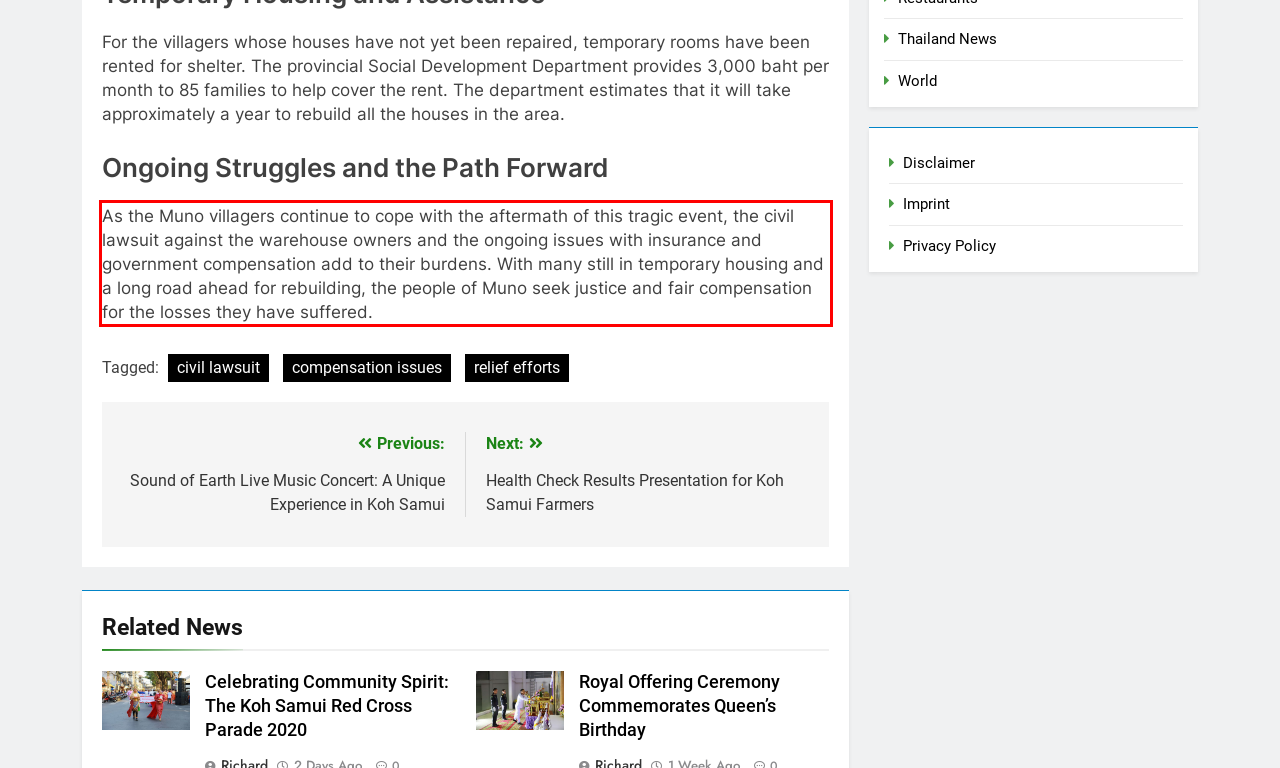You have a screenshot of a webpage with a red bounding box. Use OCR to generate the text contained within this red rectangle.

As the Muno villagers continue to cope with the aftermath of this tragic event, the civil lawsuit against the warehouse owners and the ongoing issues with insurance and government compensation add to their burdens. With many still in temporary housing and a long road ahead for rebuilding, the people of Muno seek justice and fair compensation for the losses they have suffered.